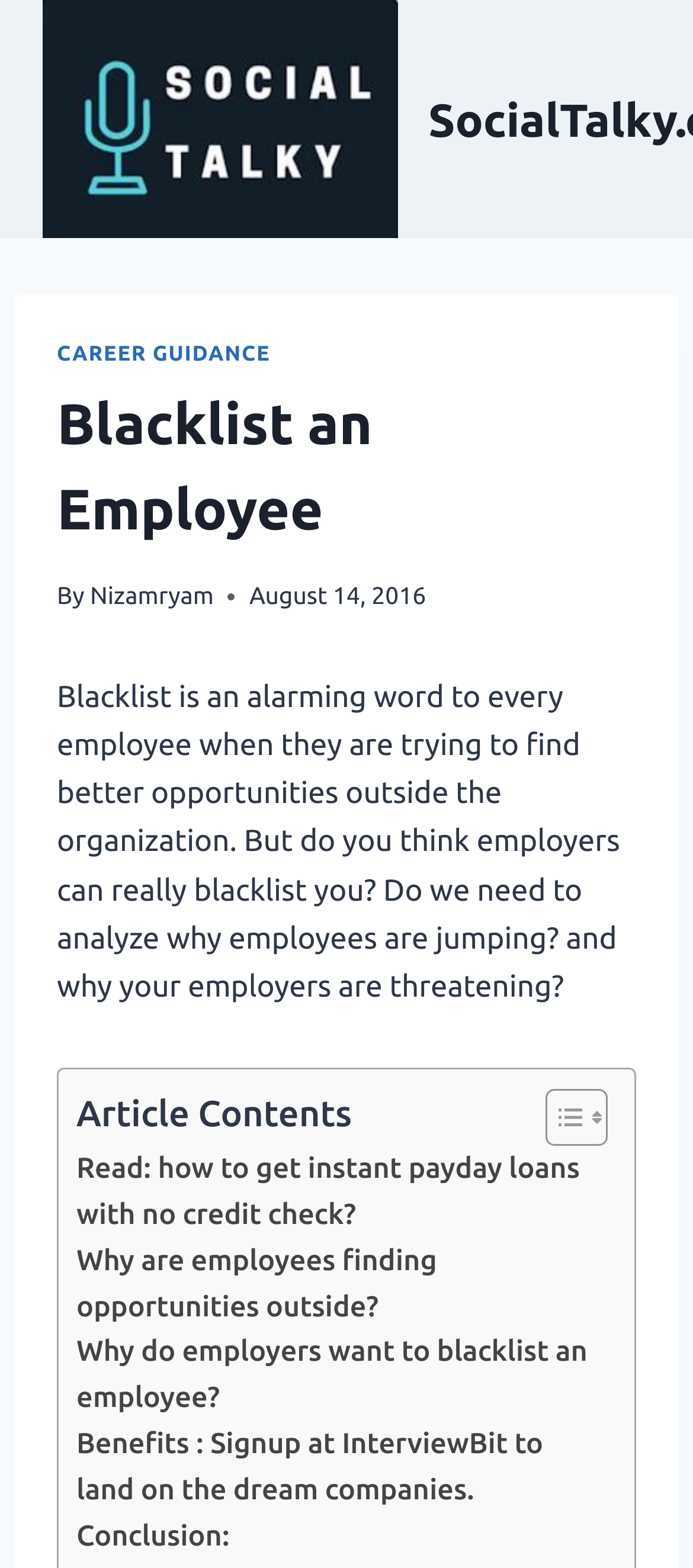What is the purpose of the 'Toggle Table of Content' link?
Please give a detailed and thorough answer to the question, covering all relevant points.

The 'Toggle Table of Content' link is likely used to show or hide the table of content, which is a common feature in articles to help readers navigate the content.